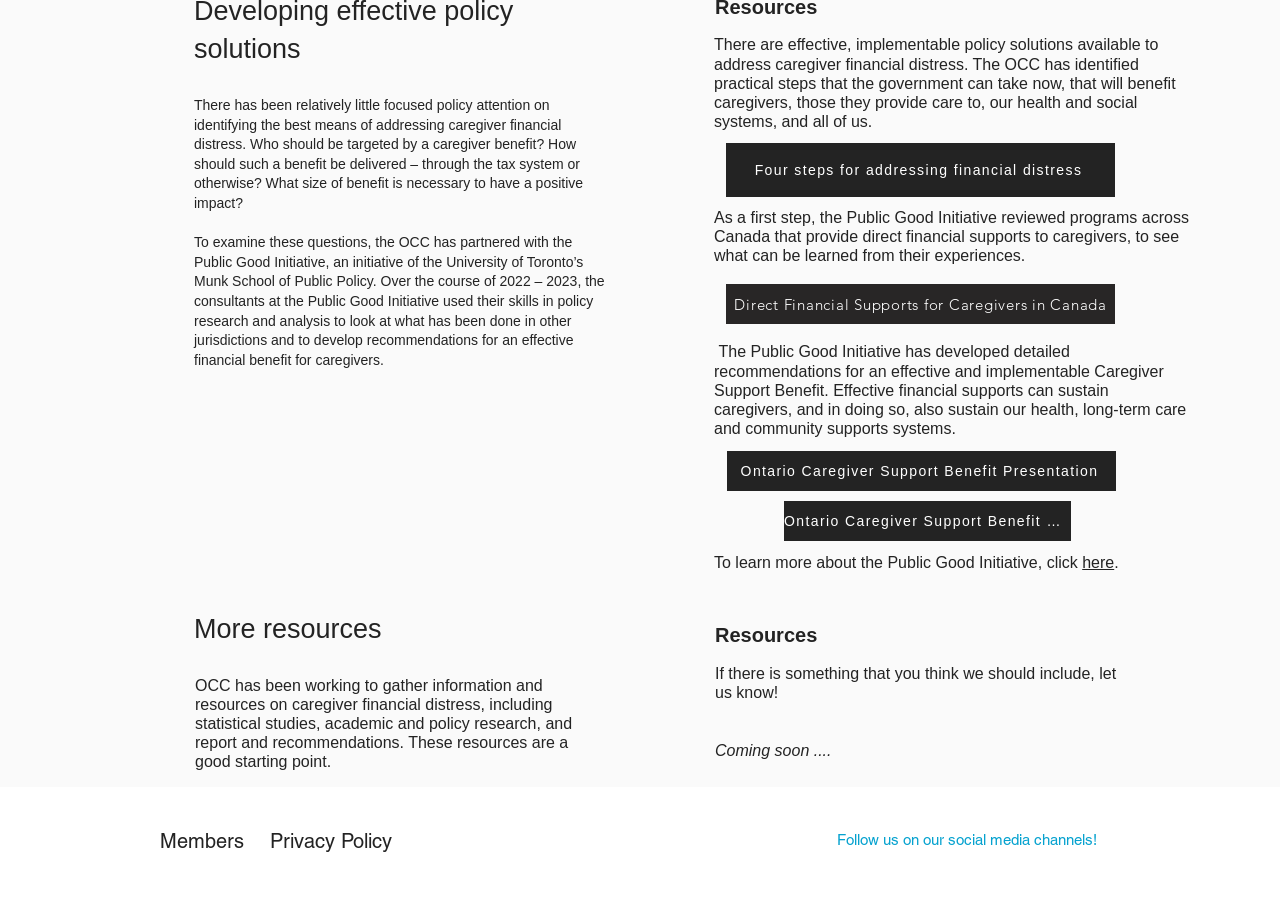Utilize the details in the image to give a detailed response to the question: What is the main topic of this webpage?

The main topic of this webpage is caregiver financial distress, which is evident from the static text elements that discuss the issue of caregiver financial distress, the need for policy attention, and the development of recommendations for an effective financial benefit for caregivers.